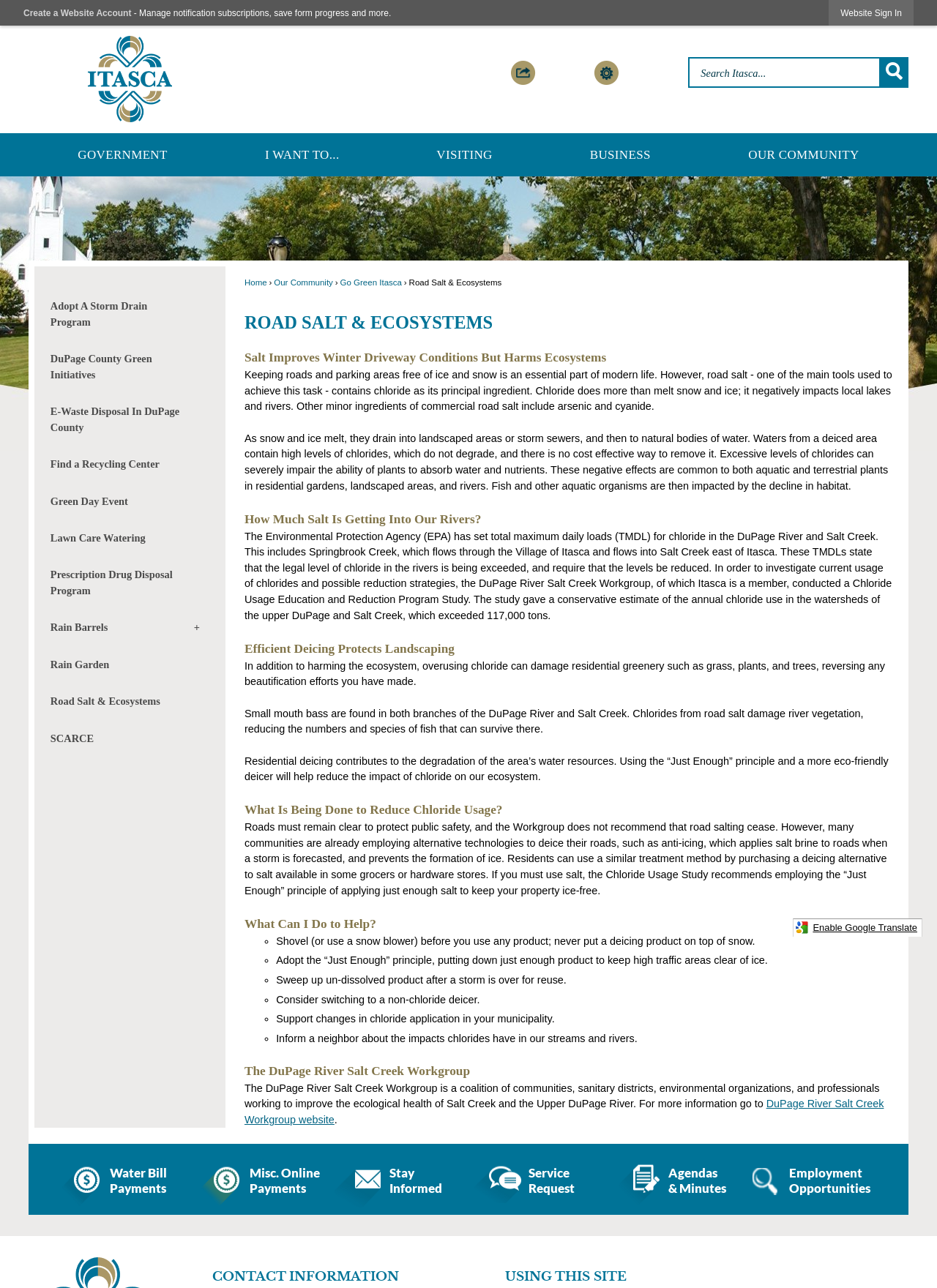Mark the bounding box of the element that matches the following description: "Blog".

None